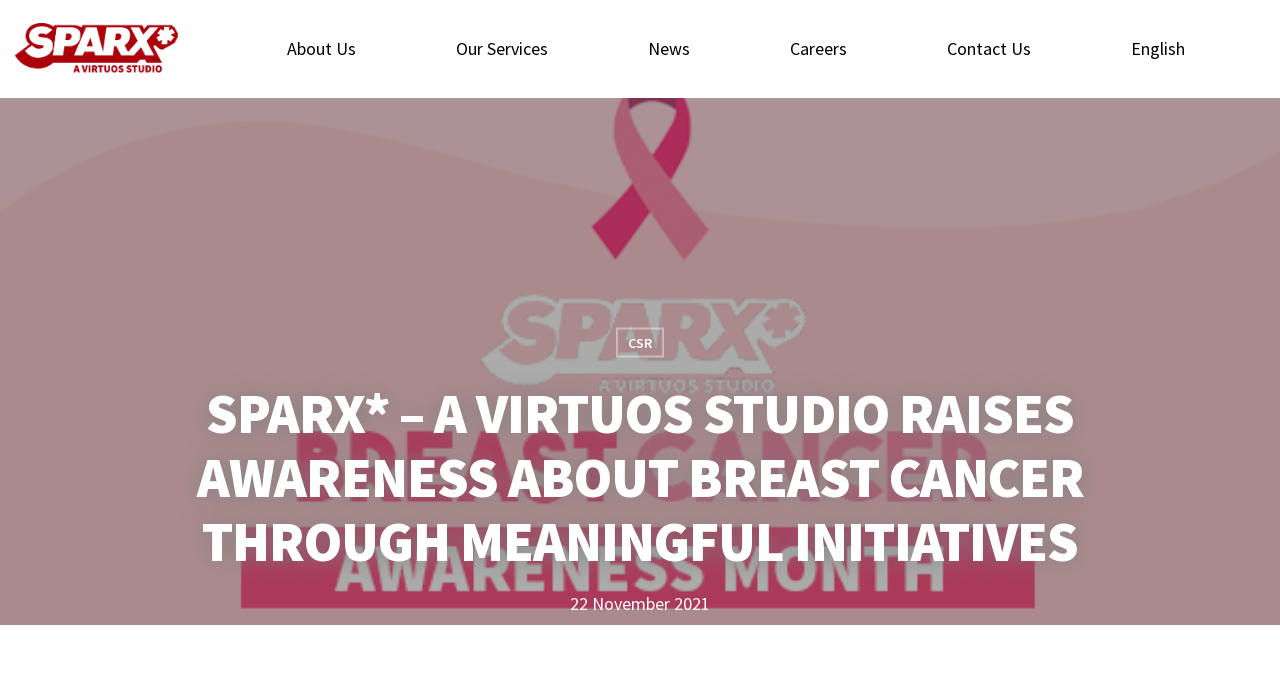Using a single word or phrase, answer the following question: 
How many links are in the top navigation bar?

5